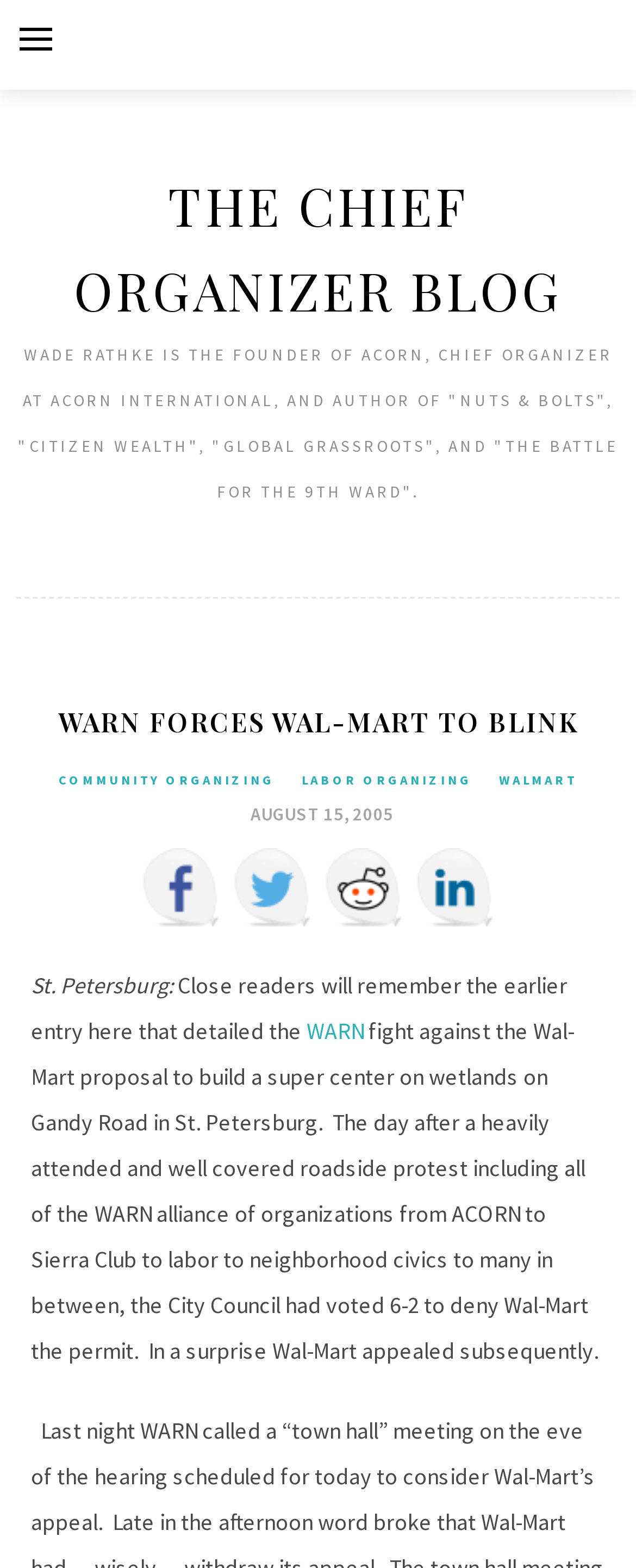Find the bounding box coordinates of the element's region that should be clicked in order to follow the given instruction: "Visit the Chief Organizer Blog homepage". The coordinates should consist of four float numbers between 0 and 1, i.e., [left, top, right, bottom].

[0.116, 0.108, 0.884, 0.207]